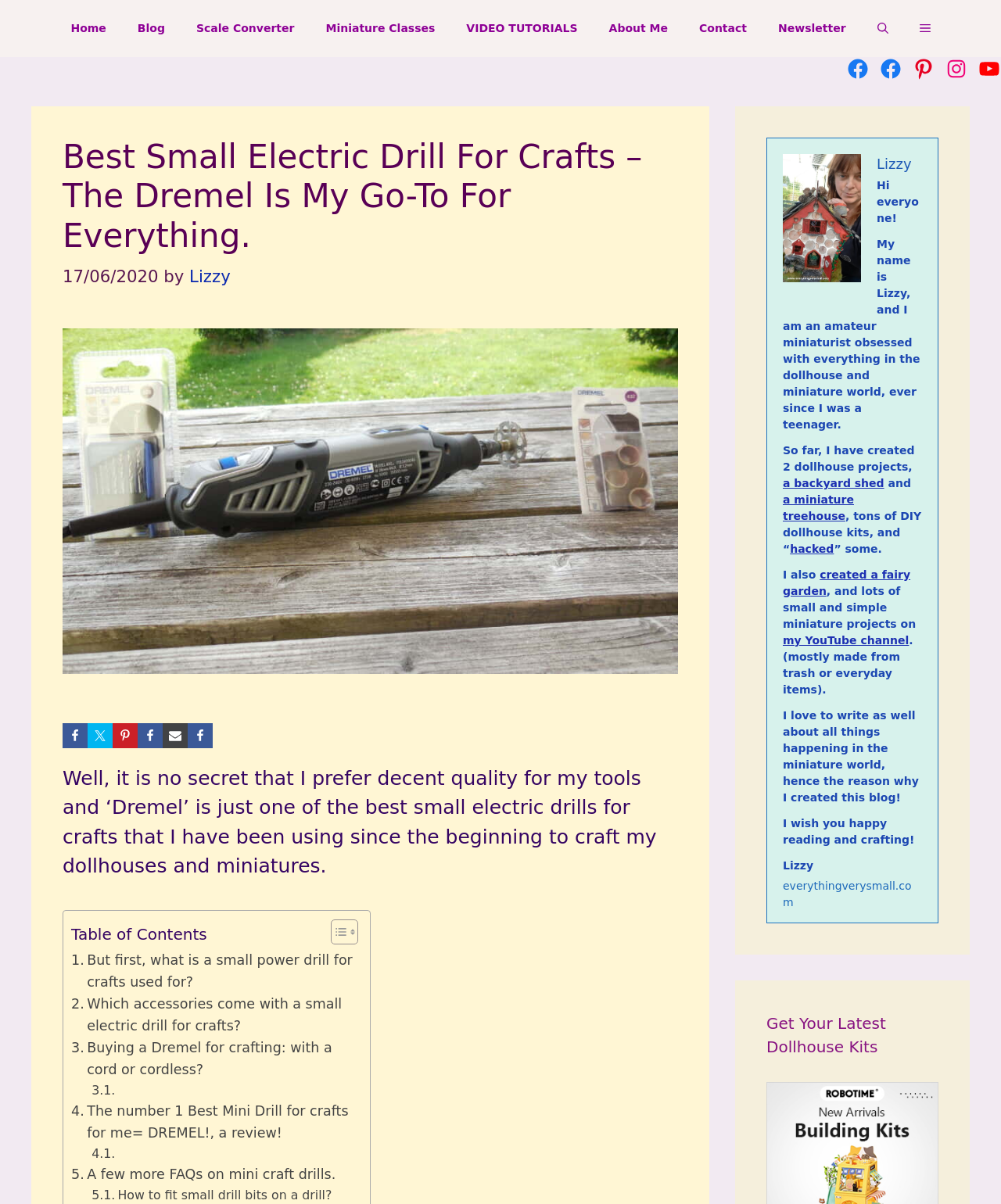What is the name of the YouTube channel mentioned in the 'About Me' section?
Based on the screenshot, provide a one-word or short-phrase response.

Lizzy's YouTube channel